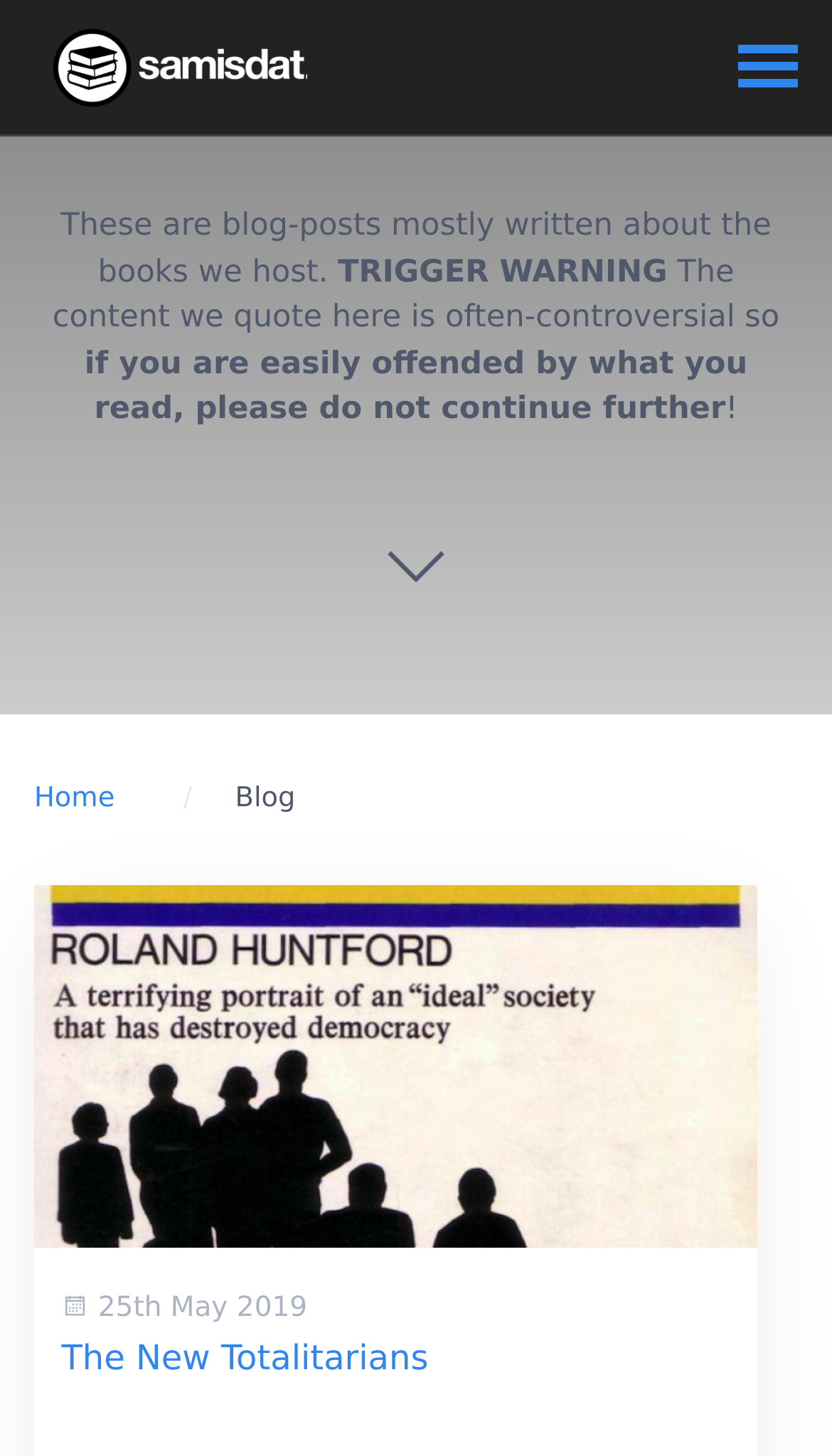Extract the bounding box coordinates of the UI element described: "The New Totalitarians". Provide the coordinates in the format [left, top, right, bottom] with values ranging from 0 to 1.

[0.074, 0.918, 0.515, 0.946]